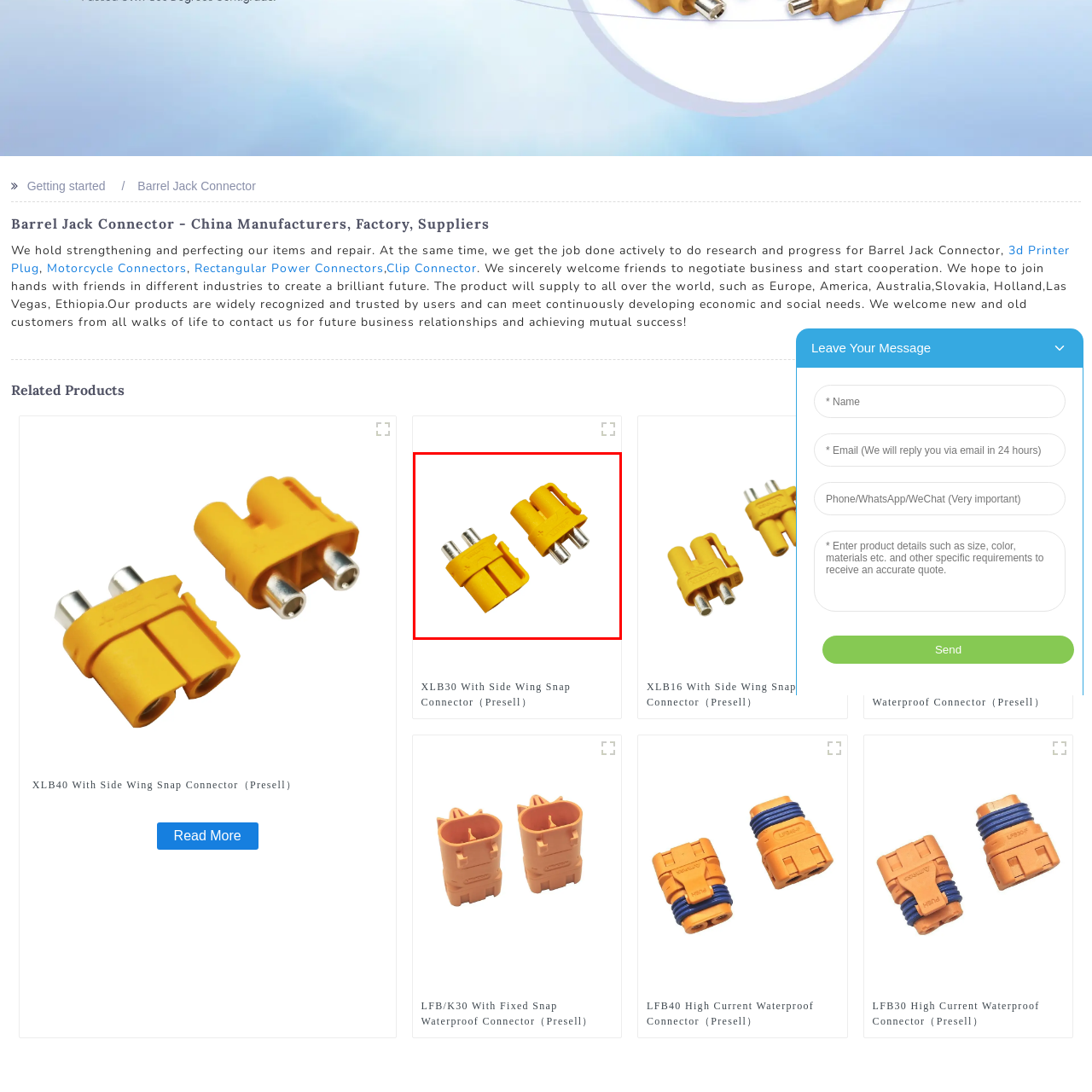Narrate the specific details and elements found within the red-bordered image.

The image showcases a pair of yellow connectors, specifically designed as electrical connectors. These connectors feature two silver metal pins protruding from a bright yellow plastic casing, typical of connectors used for various electronic or automotive applications. Their design allows for secure and reliable connections, which are essential for ensuring good conductivity when linking electrical systems. This type of connector is often used in settings like model building, robotics, or automotive projects, highlighting their versatility in both hobbyist and industrial realms.